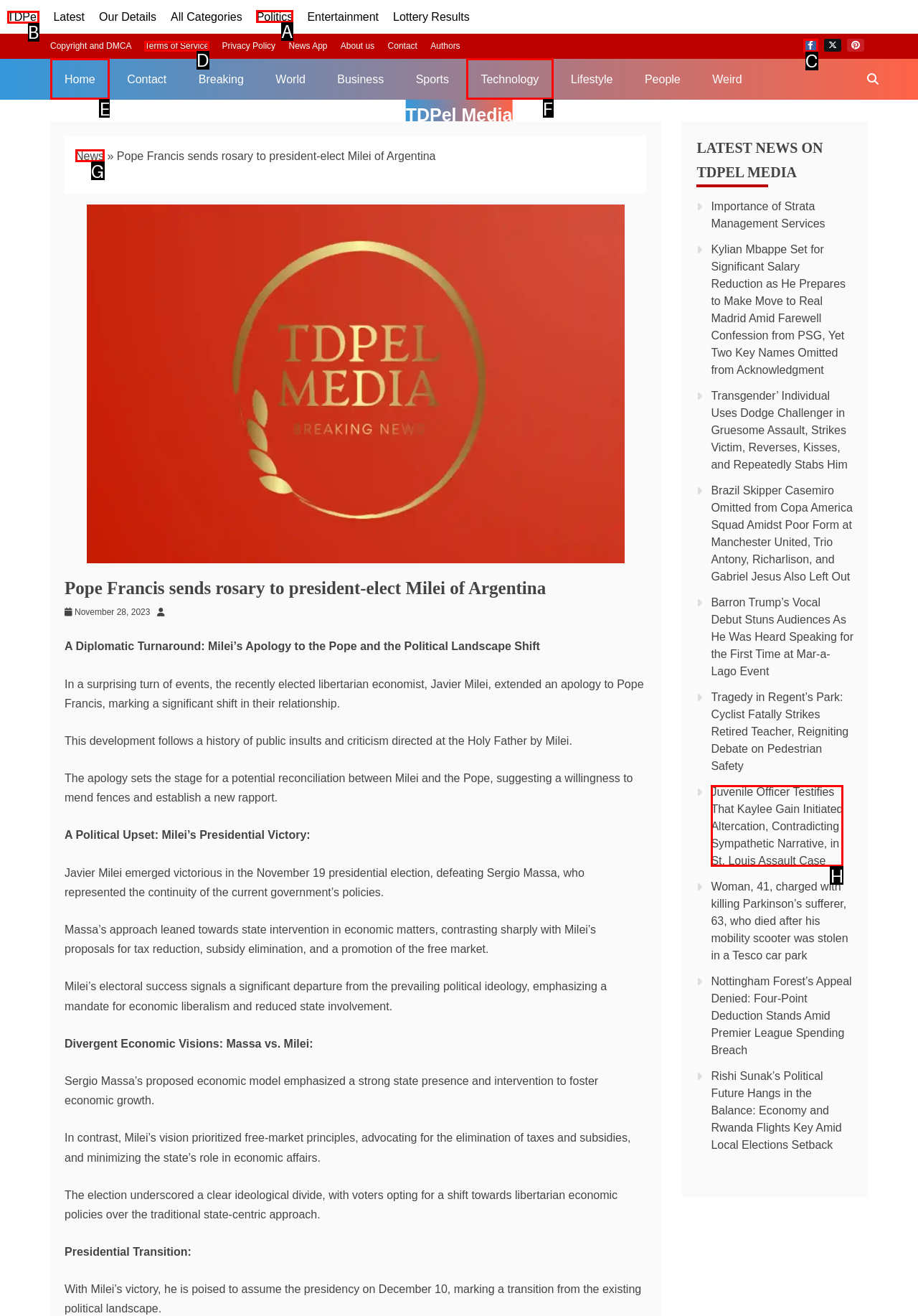Select the proper HTML element to perform the given task: Click on the 'Politics' category Answer with the corresponding letter from the provided choices.

A